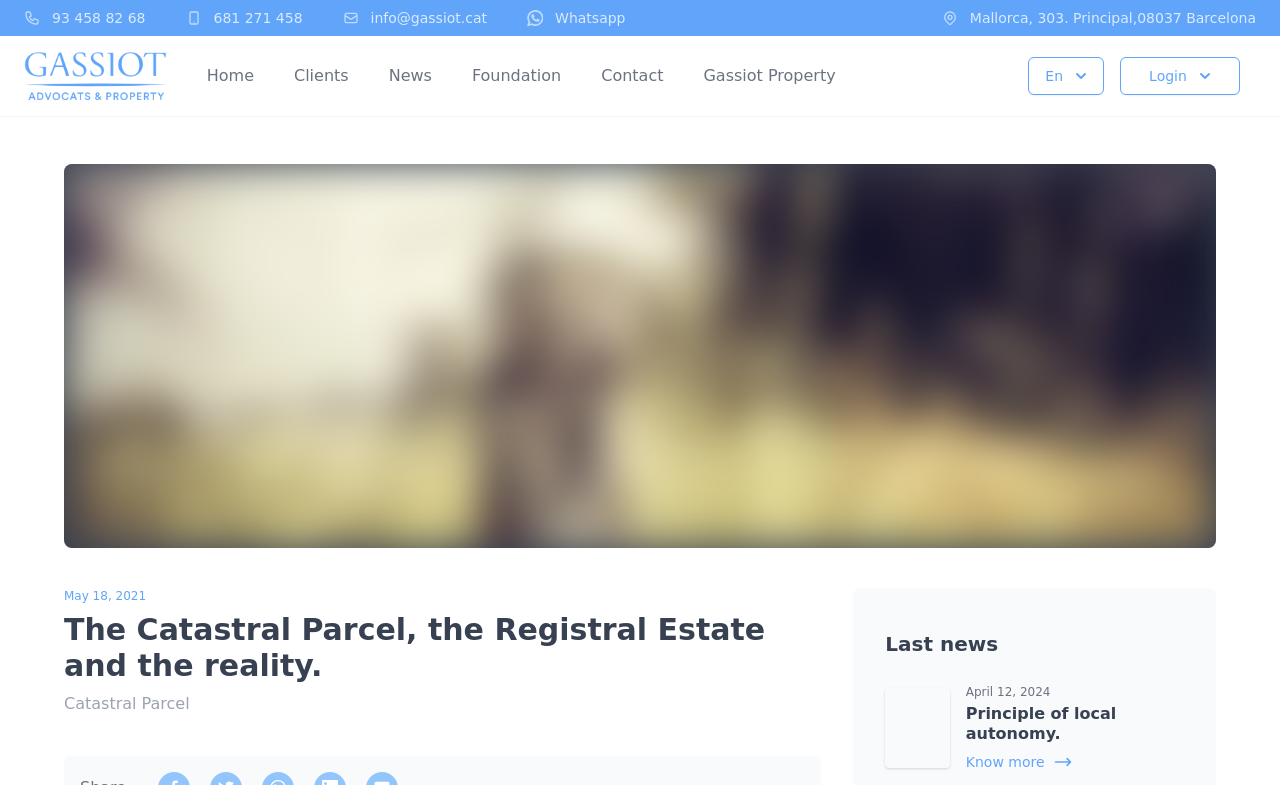Extract the bounding box coordinates of the UI element described by: "Contact". The coordinates should include four float numbers ranging from 0 to 1, e.g., [left, top, right, bottom].

[0.47, 0.082, 0.518, 0.112]